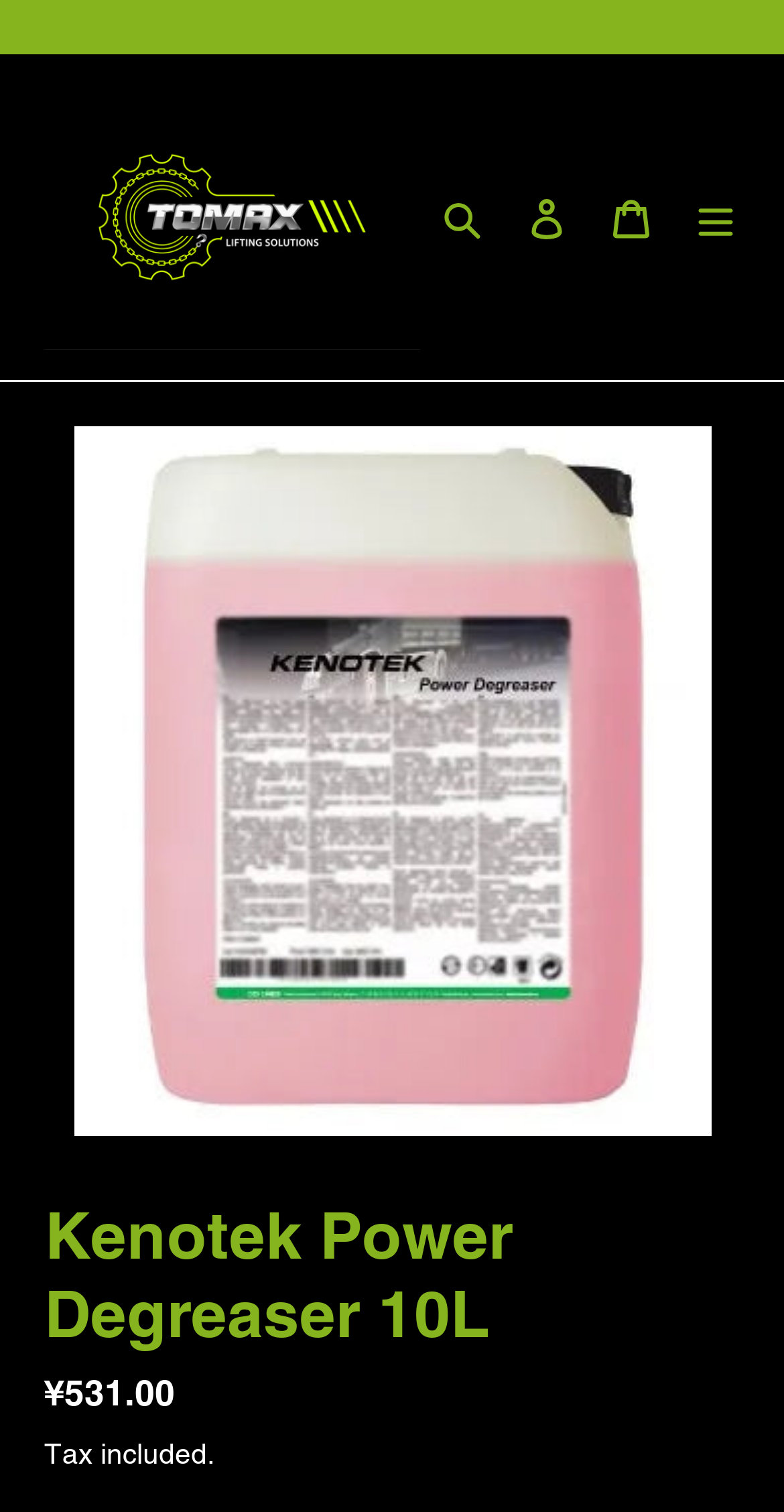Is tax included in the price?
Using the screenshot, give a one-word or short phrase answer.

Yes